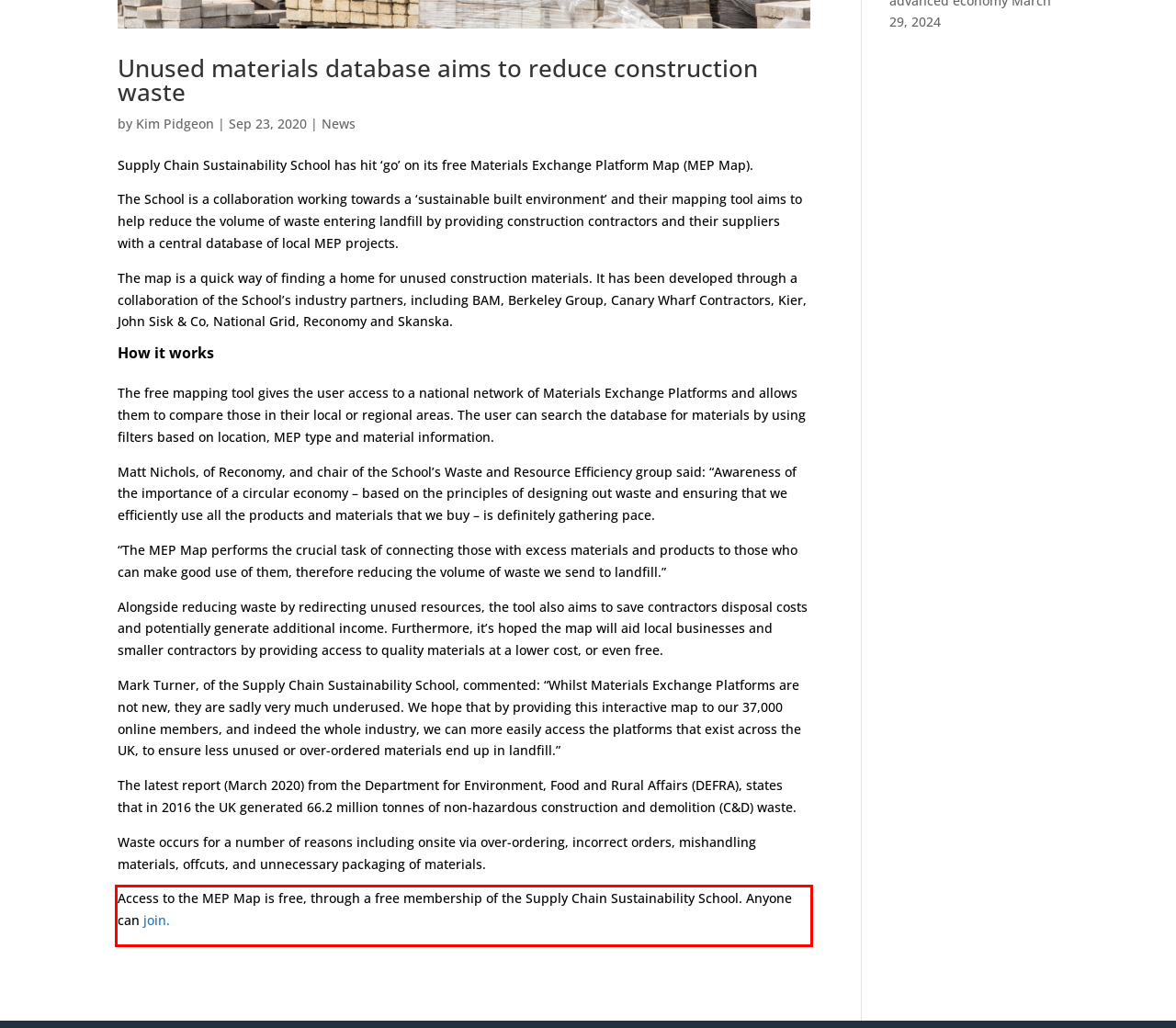In the given screenshot, locate the red bounding box and extract the text content from within it.

Access to the MEP Map is free, through a free membership of the Supply Chain Sustainability School. Anyone can join.